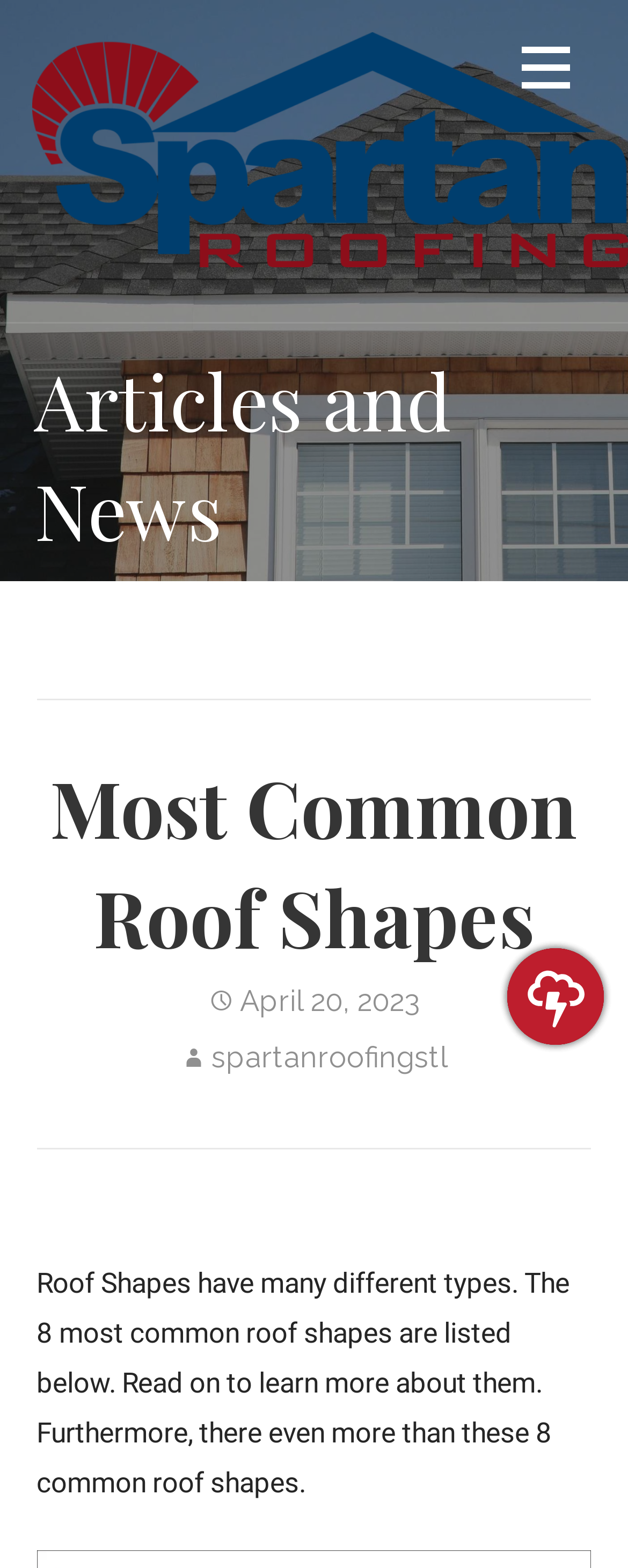How many images are displayed on the webpage?
Based on the screenshot, provide a one-word or short-phrase response.

4